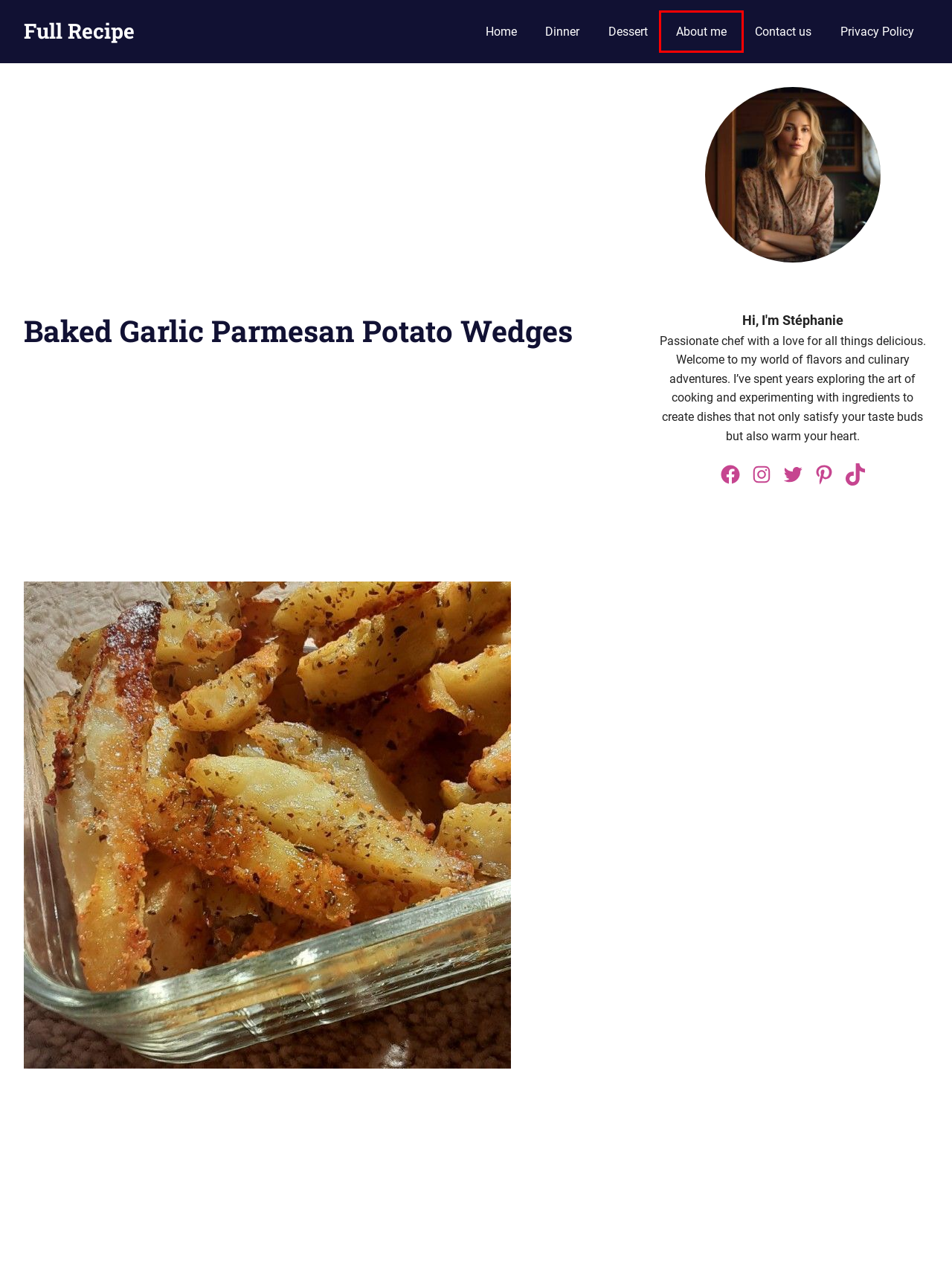You are provided with a screenshot of a webpage highlighting a UI element with a red bounding box. Choose the most suitable webpage description that matches the new page after clicking the element in the bounding box. Here are the candidates:
A. Dessert – Full Recipe
B. Full Recipe – Delicious Recipes Unveiled
C. About me – Full Recipe
D. Mexican Taco Lasagna Recipe – Full Recipe
E. Contact us – Full Recipe
F. Butter Pecan Pound Cake – Full Recipe
G. Privacy Policy – Full Recipe
H. Dinner – Full Recipe

C